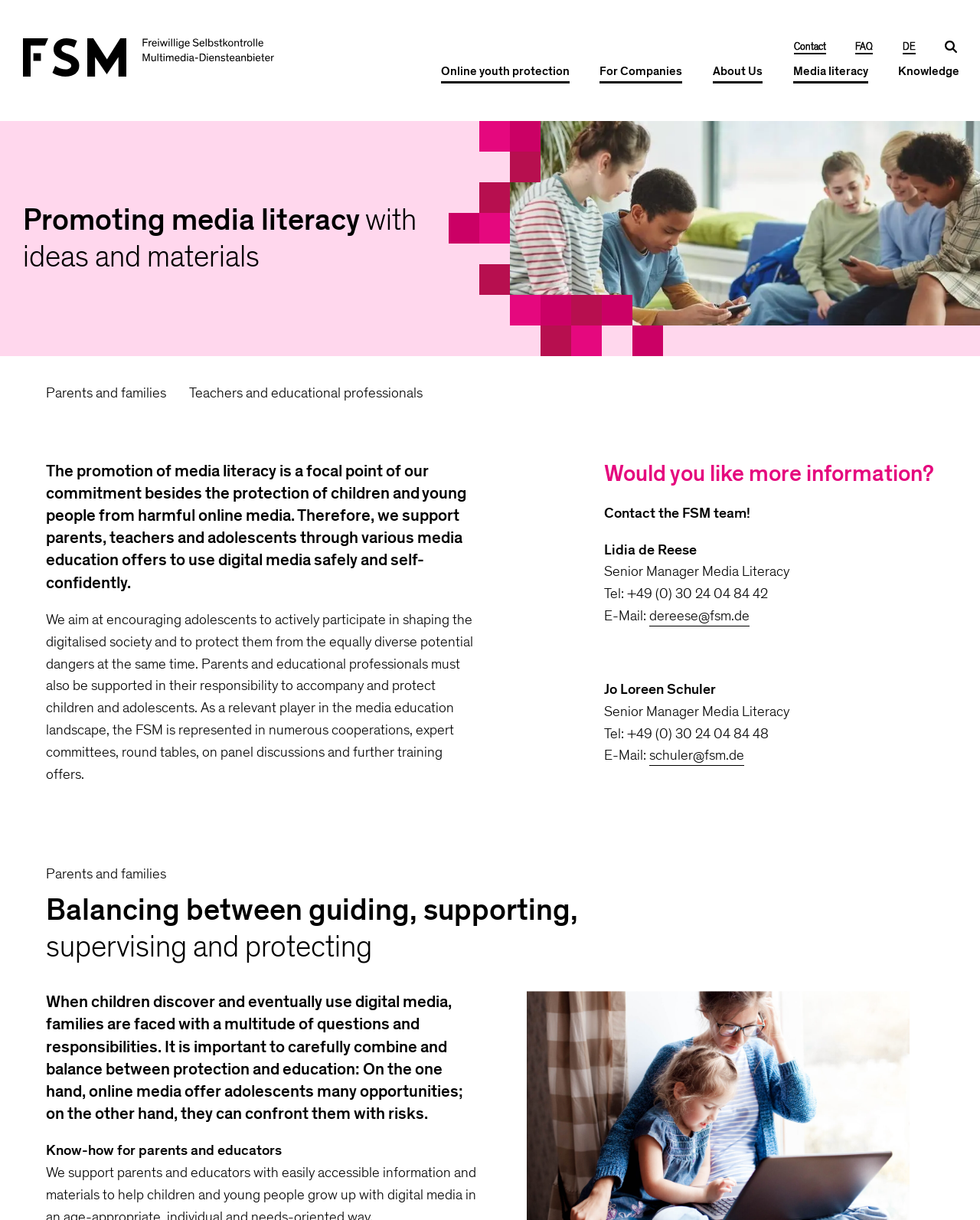Use one word or a short phrase to answer the question provided: 
What is the target audience for the FSM's know-how?

Parents and educators